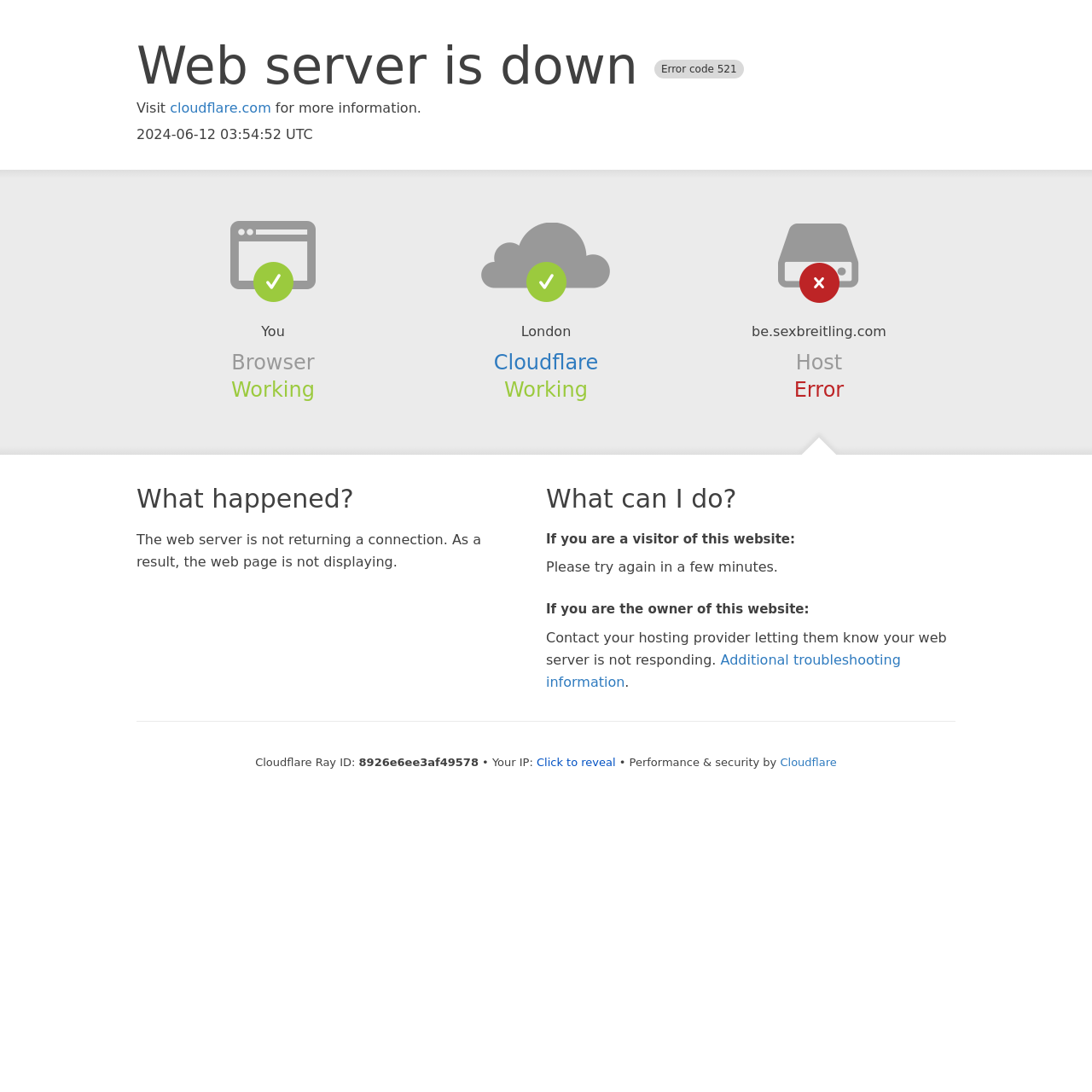What is the current status of the browser?
Use the information from the screenshot to give a comprehensive response to the question.

The status of the browser is mentioned as 'Working' in the section 'Browser' on the webpage.